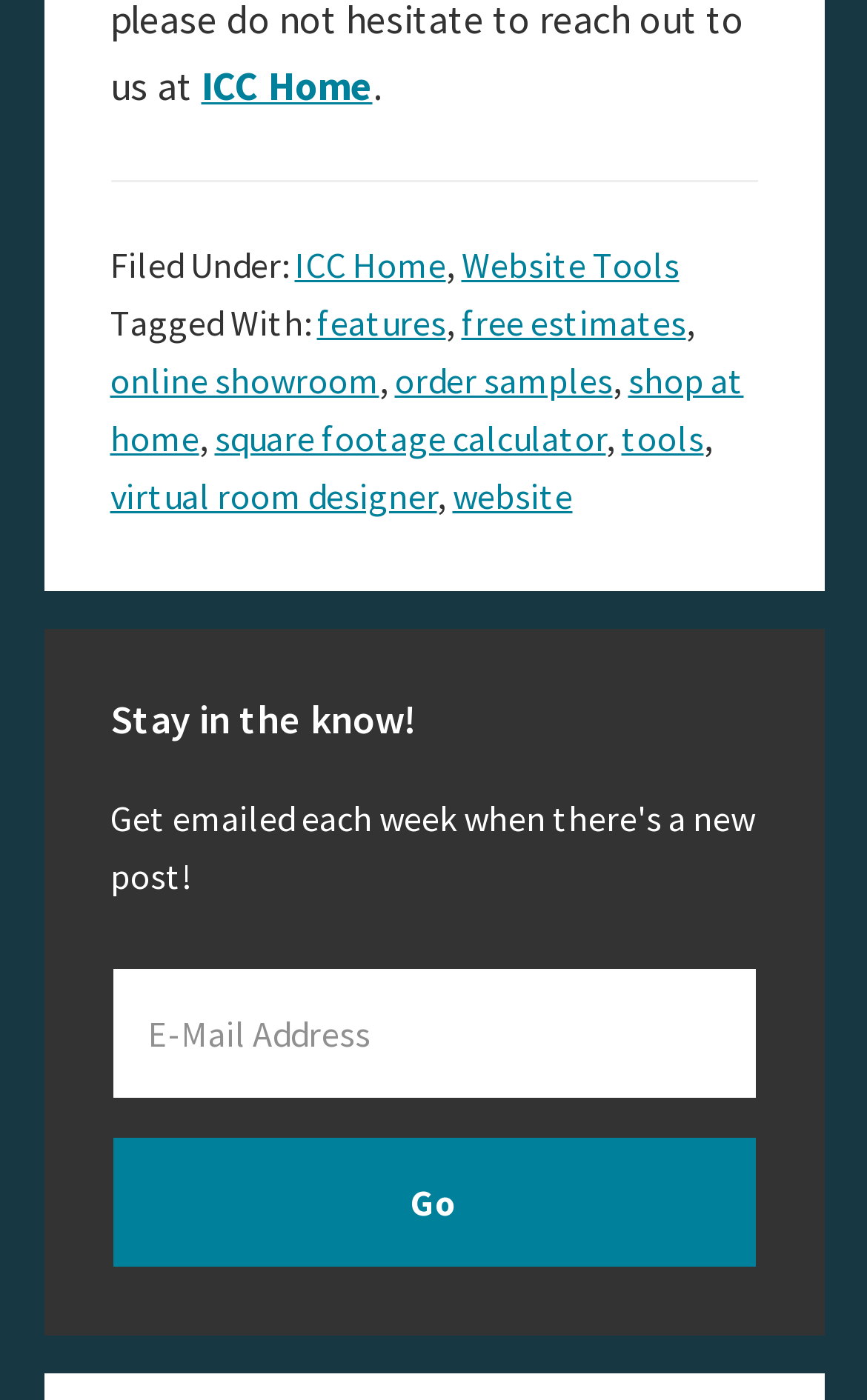Please identify the bounding box coordinates of where to click in order to follow the instruction: "subscribe with email".

[0.127, 0.69, 0.873, 0.786]